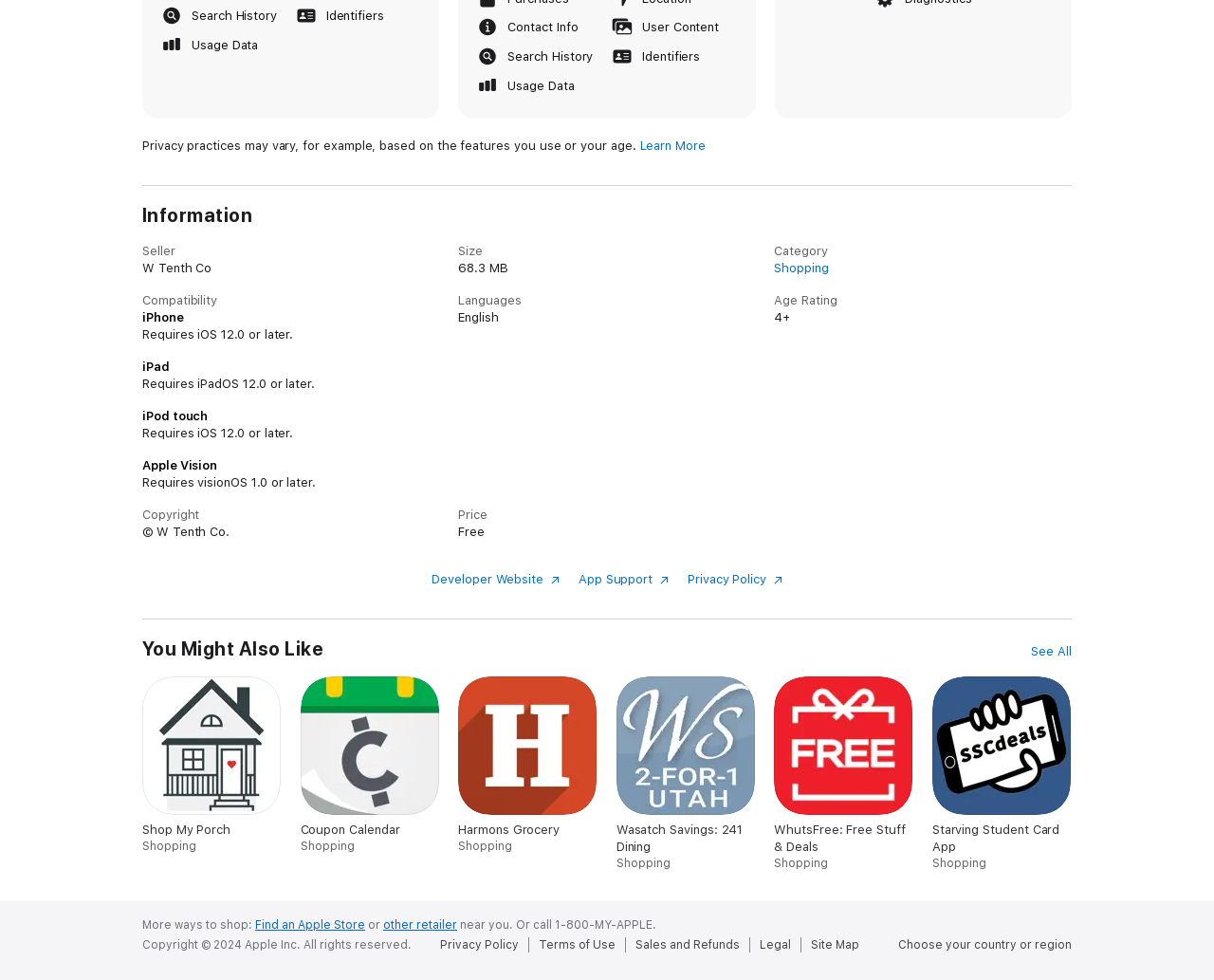Give the bounding box coordinates for the element described by: "parent_node: Email * aria-describedby="email-notes" name="email"".

None